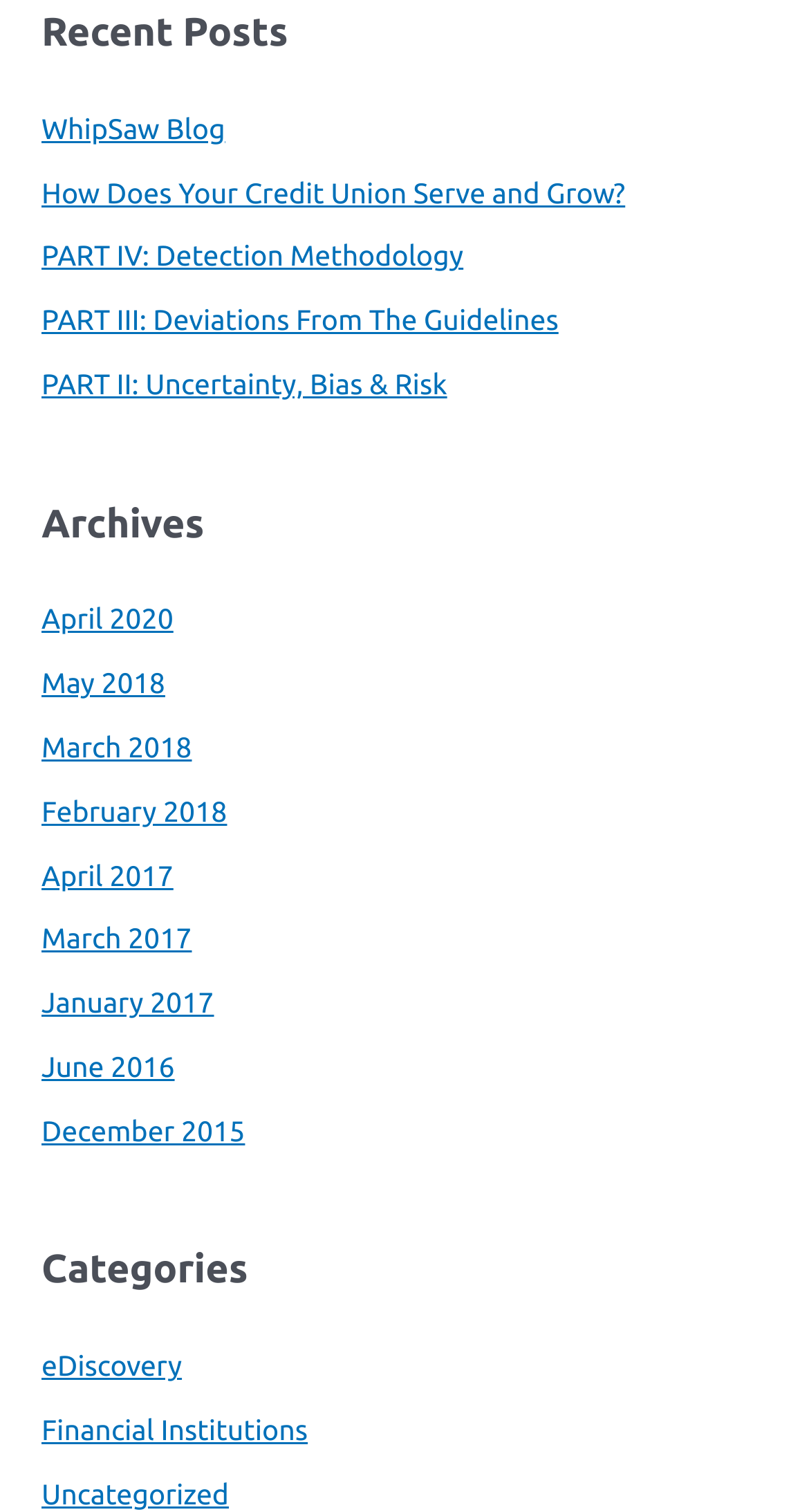Please answer the following question using a single word or phrase: 
What is the title of the first post?

WhipSaw Blog